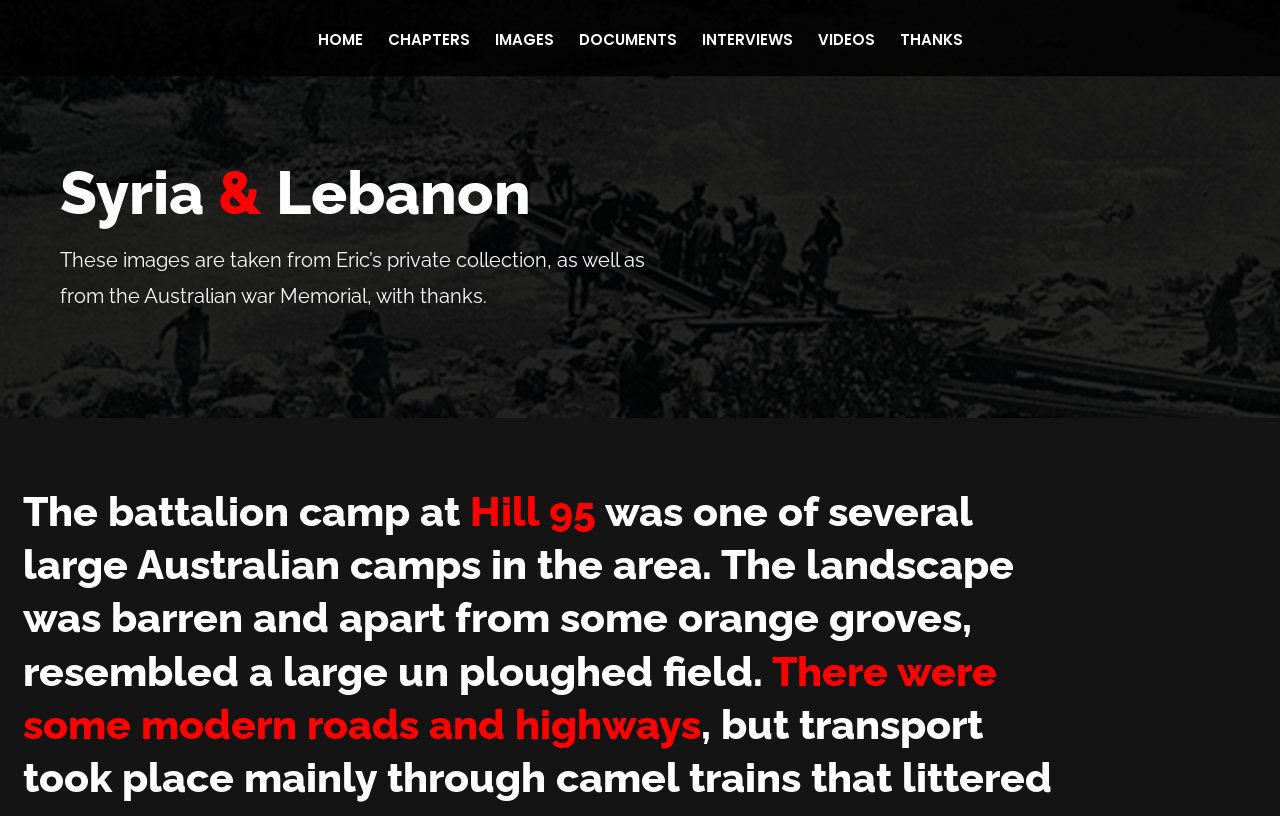Determine the bounding box coordinates of the clickable element to achieve the following action: 'go to home page'. Provide the coordinates as four float values between 0 and 1, formatted as [left, top, right, bottom].

[0.248, 0.041, 0.283, 0.094]